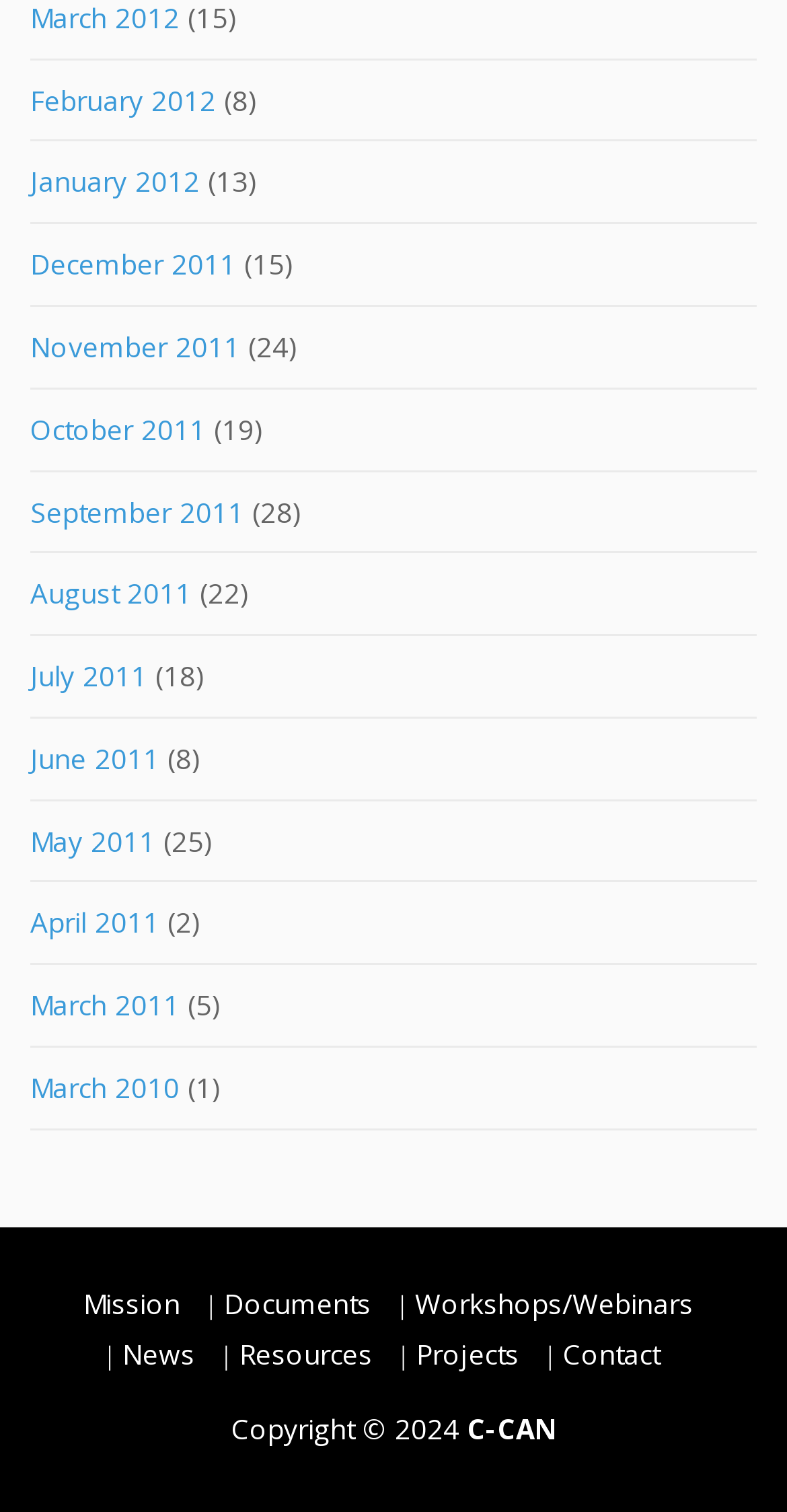Locate the bounding box coordinates of the clickable region necessary to complete the following instruction: "Access Mission page". Provide the coordinates in the format of four float numbers between 0 and 1, i.e., [left, top, right, bottom].

[0.106, 0.849, 0.229, 0.874]